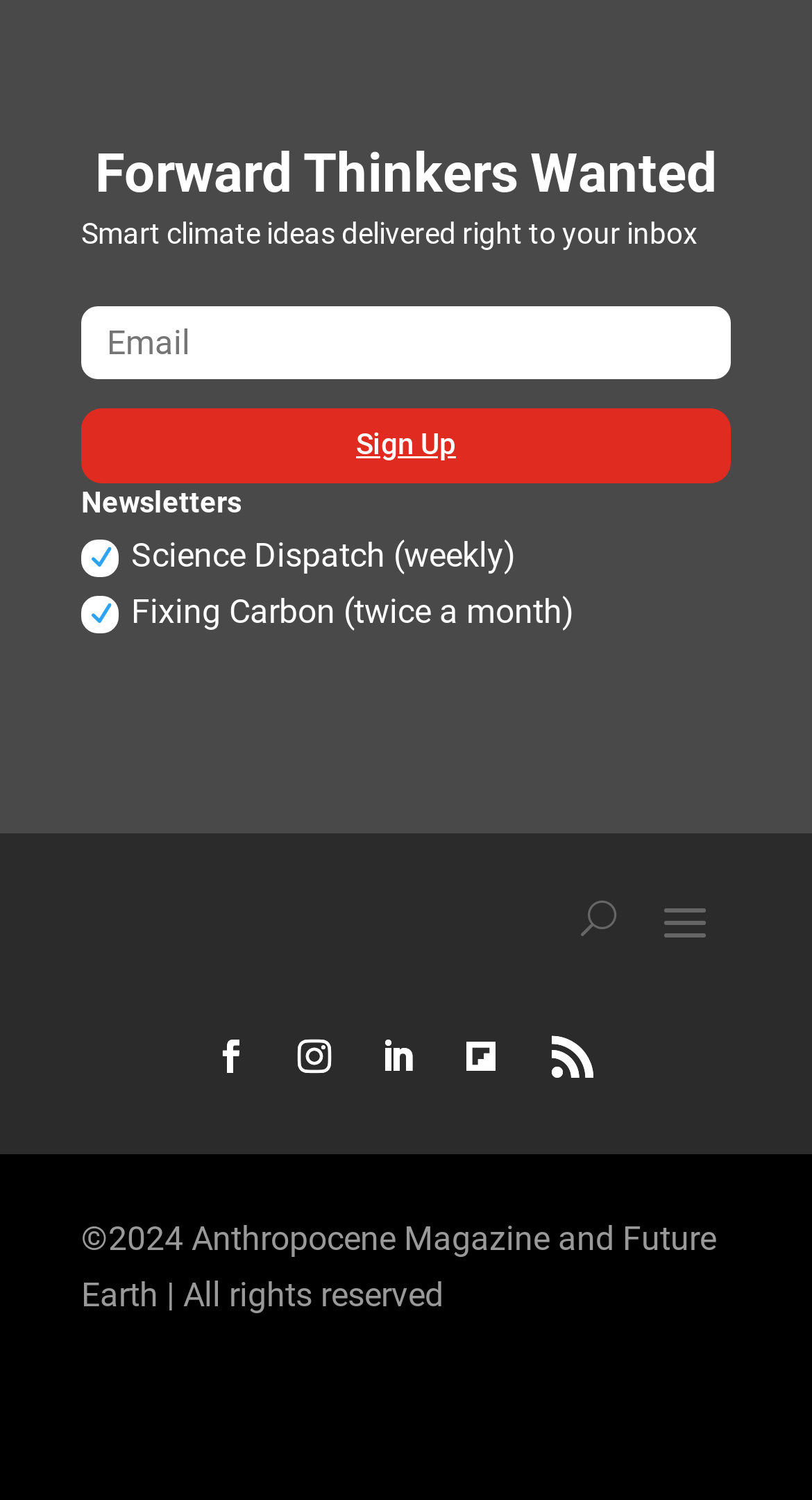What is the copyright year of the webpage?
Refer to the image and give a detailed answer to the query.

The copyright information at the bottom of the webpage indicates that the copyright year is 2024, belonging to Anthropocene Magazine and Future Earth.